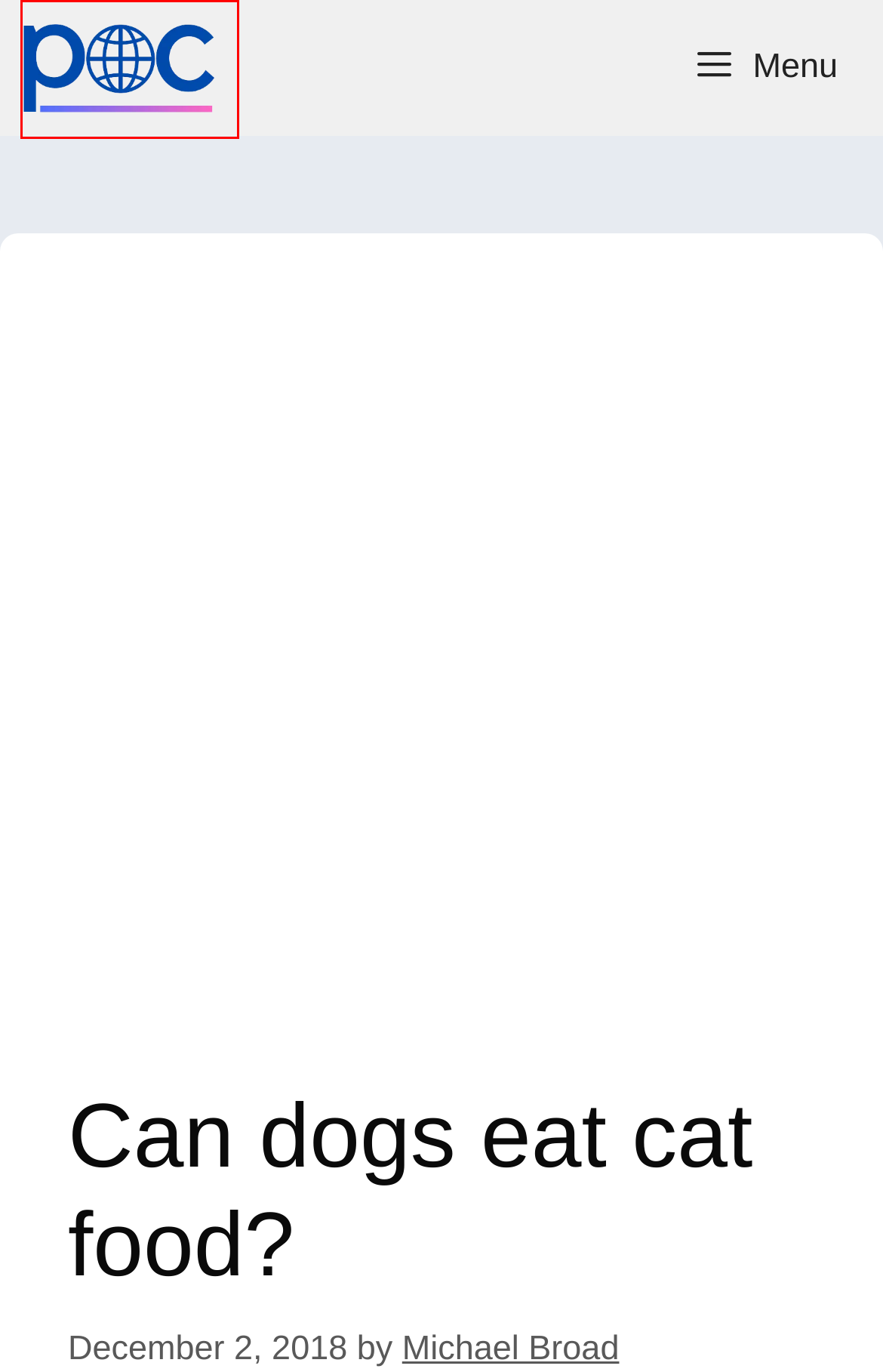A screenshot of a webpage is given with a red bounding box around a UI element. Choose the description that best matches the new webpage shown after clicking the element within the red bounding box. Here are the candidates:
A. Freethinking Animal Advocacy – Please support animal welfare
B. Handsome Maine Coon cat addicted to eating cotton thread – Freethinking Animal Advocacy
C. Human to cat relationship – Freethinking Animal Advocacy
D. dog ownership – Freethinking Animal Advocacy
E. Michael Broad – Freethinking Animal Advocacy
F. Cat that eats vegetation – the snow leopard – reason why – Freethinking Animal Advocacy
G. Domestic Cats – Freethinking Animal Advocacy
H. PoC

A